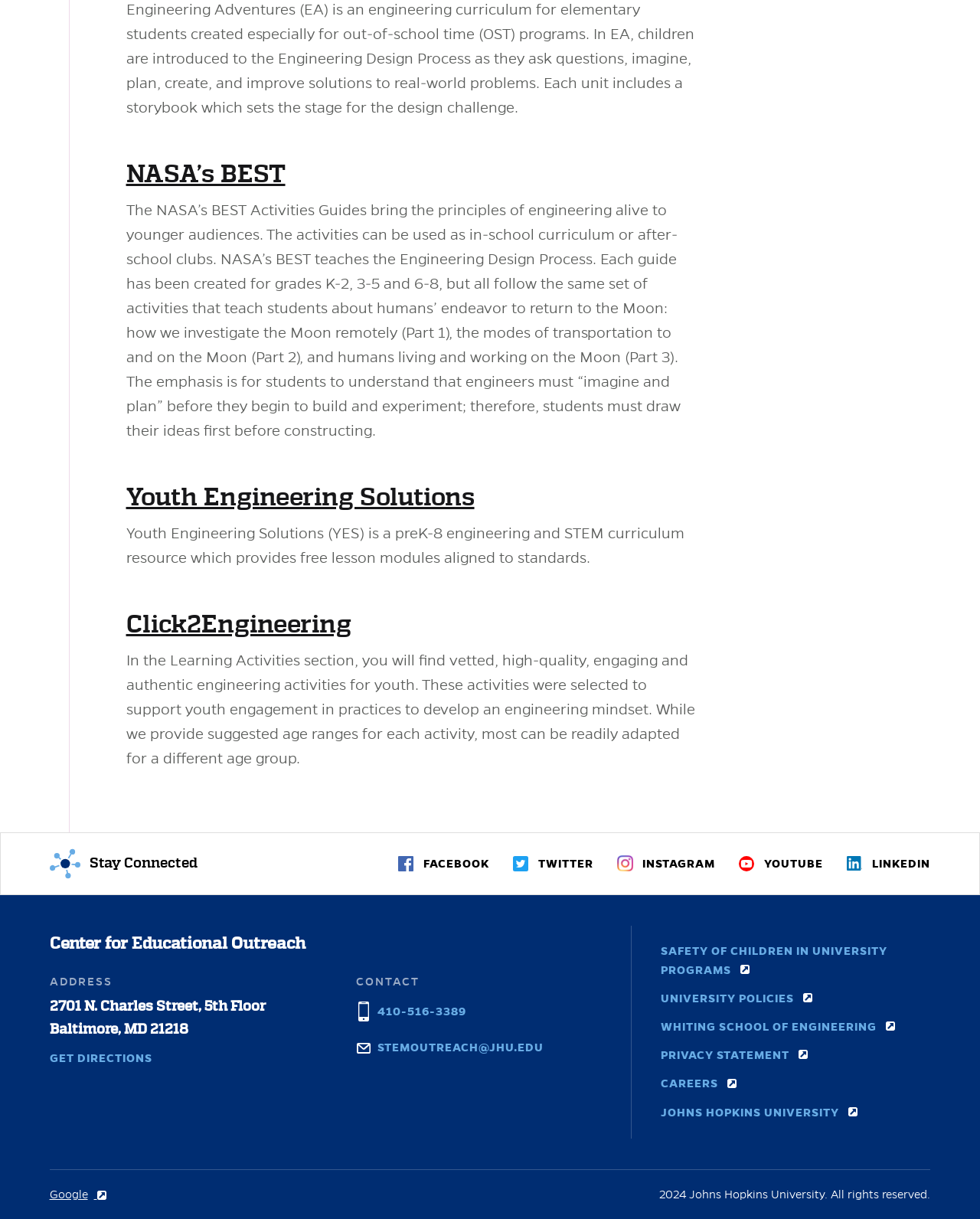Please find the bounding box coordinates for the clickable element needed to perform this instruction: "Click NASA’s BEST".

[0.129, 0.133, 0.291, 0.153]